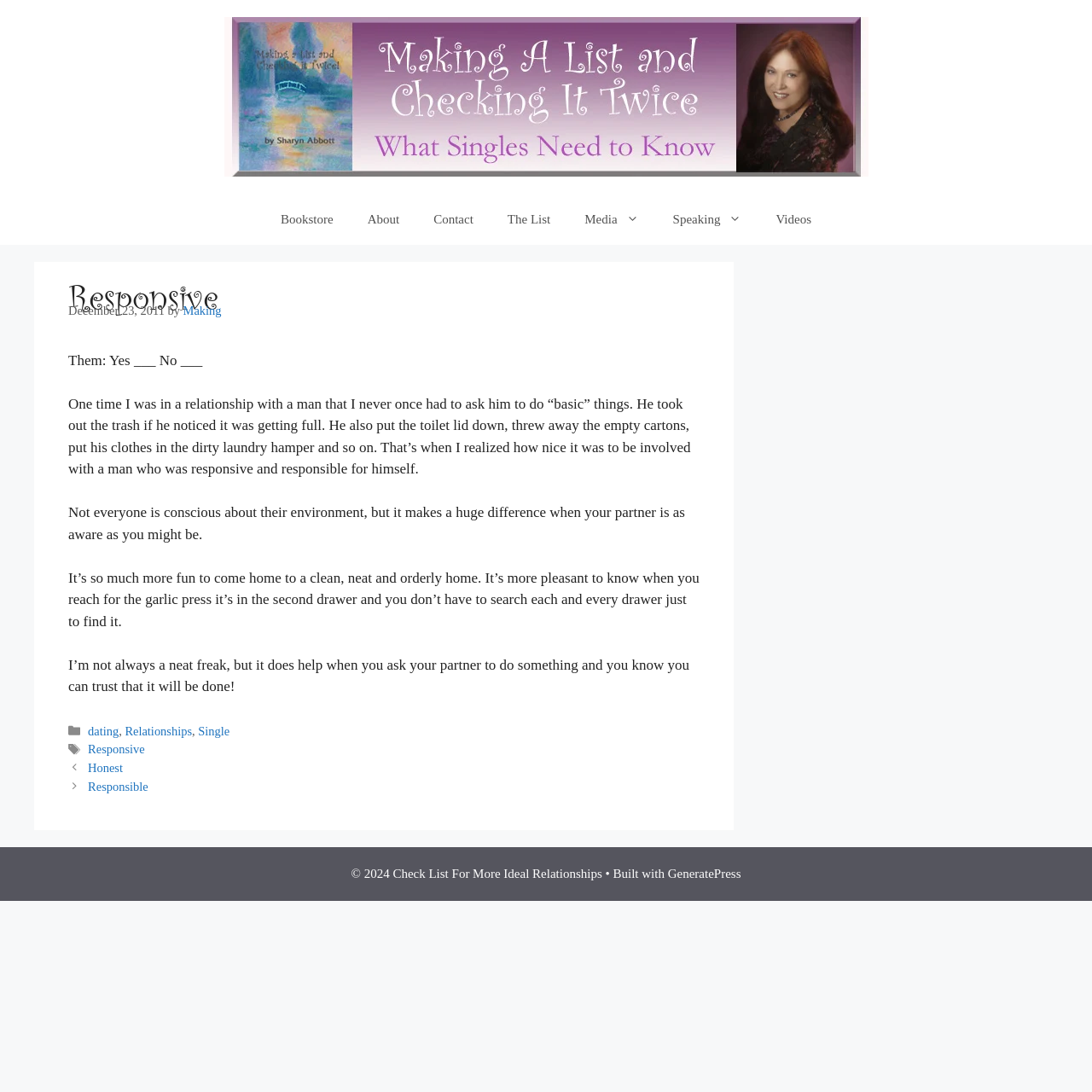Given the description "Media", provide the bounding box coordinates of the corresponding UI element.

[0.52, 0.177, 0.6, 0.224]